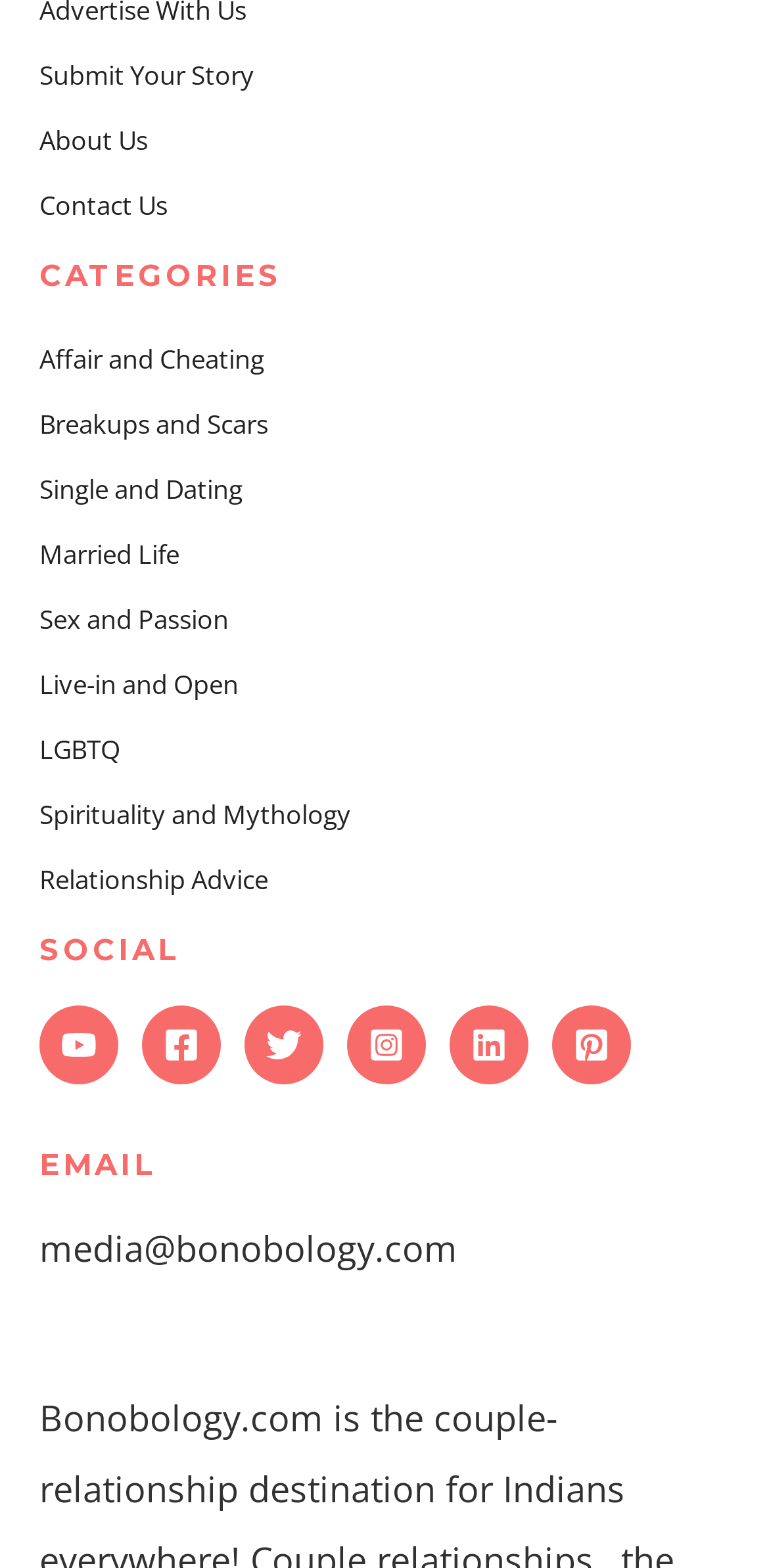Locate the bounding box coordinates of the clickable region necessary to complete the following instruction: "Submit your story". Provide the coordinates in the format of four float numbers between 0 and 1, i.e., [left, top, right, bottom].

[0.051, 0.037, 0.331, 0.059]